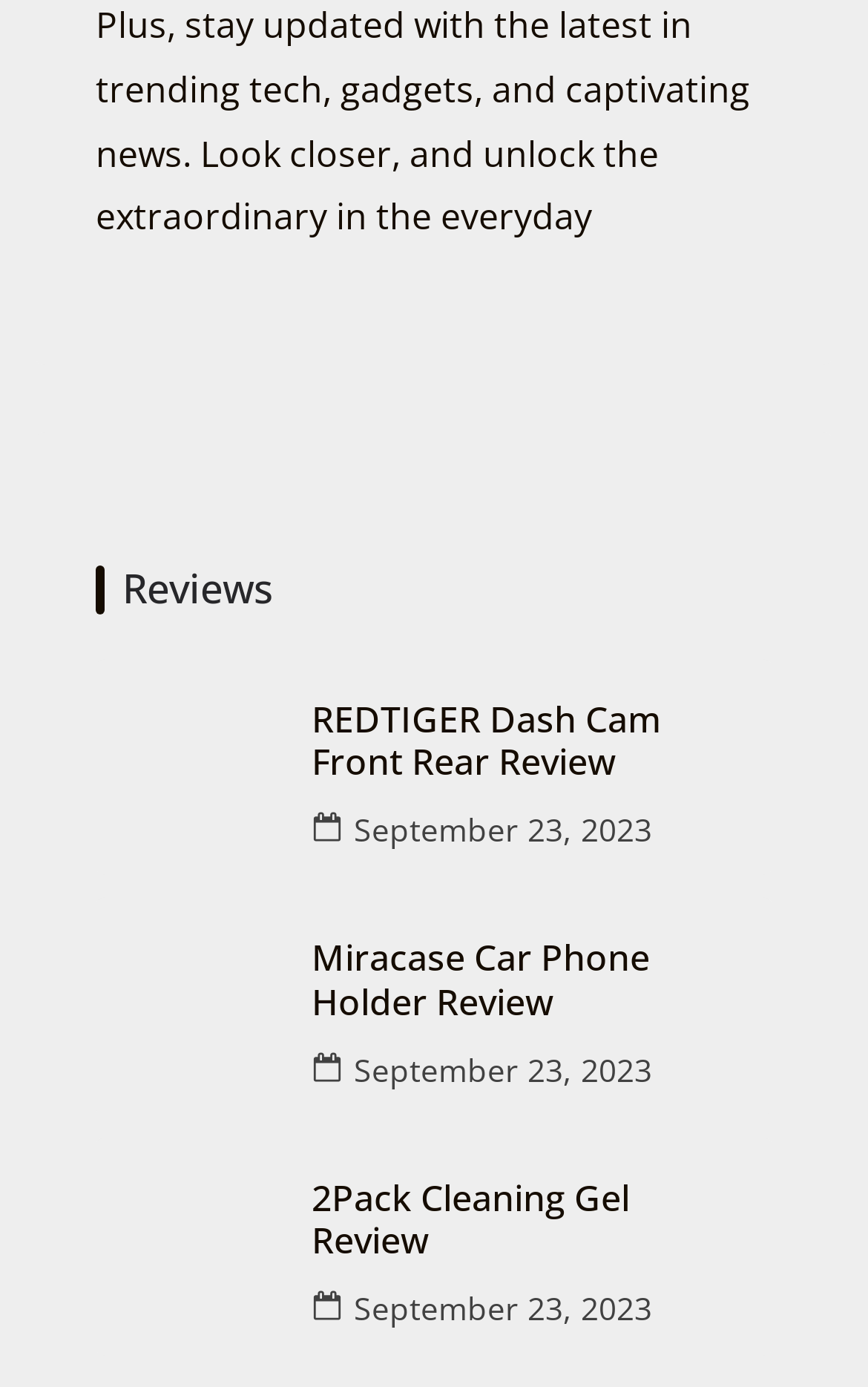Determine the bounding box coordinates of the region to click in order to accomplish the following instruction: "Read the REDTIGER Dash Cam Front Rear Review". Provide the coordinates as four float numbers between 0 and 1, specifically [left, top, right, bottom].

[0.131, 0.488, 0.321, 0.607]